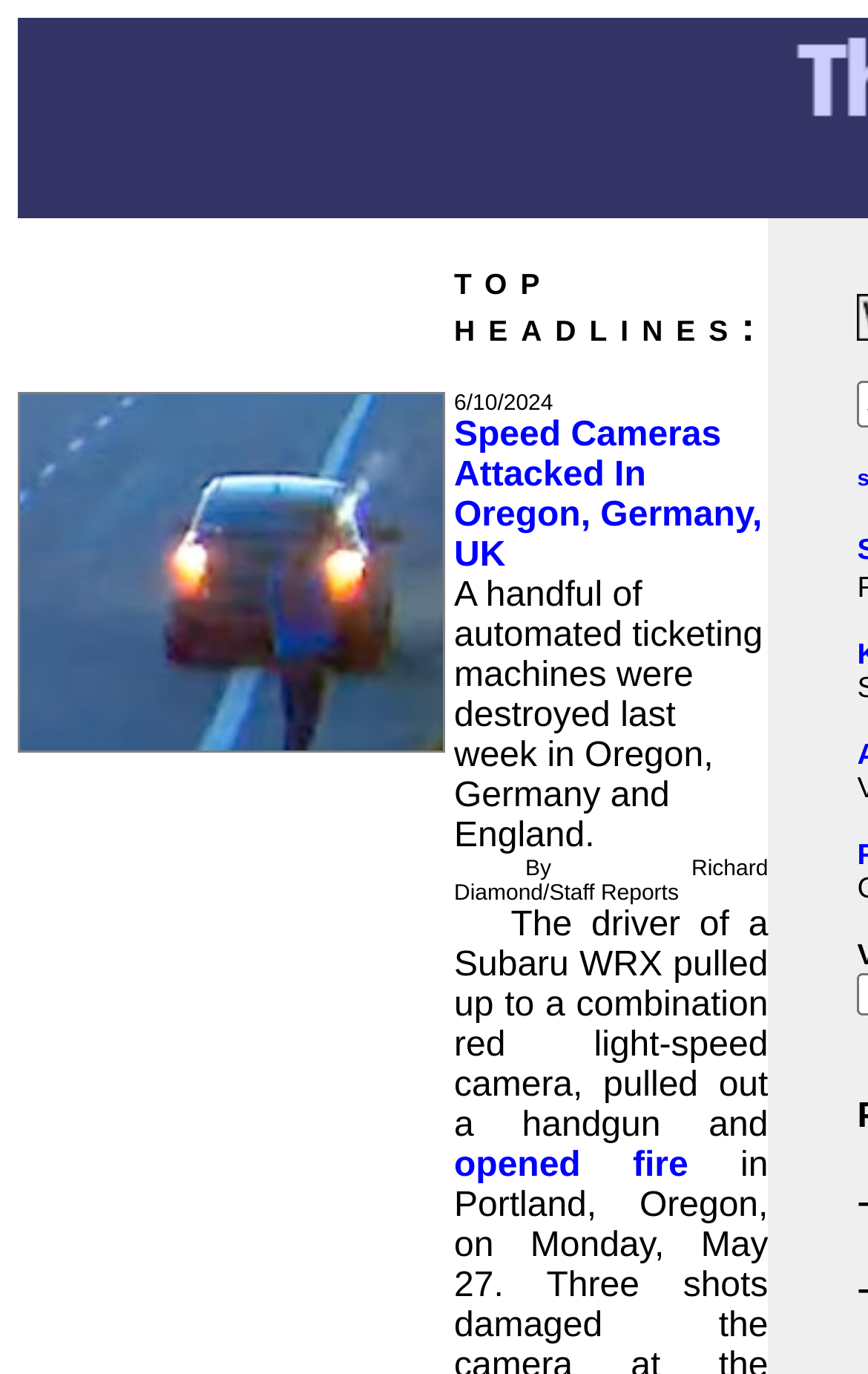Examine the image and give a thorough answer to the following question:
How many automated ticketing machines were destroyed?

The article contains a static text 'A handful of automated ticketing machines were destroyed last week in Oregon, Germany and England.', which suggests that a handful of automated ticketing machines were destroyed.